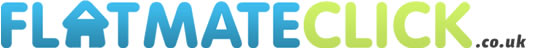Give a short answer using one word or phrase for the question:
Is there an icon integrated into the text?

Yes